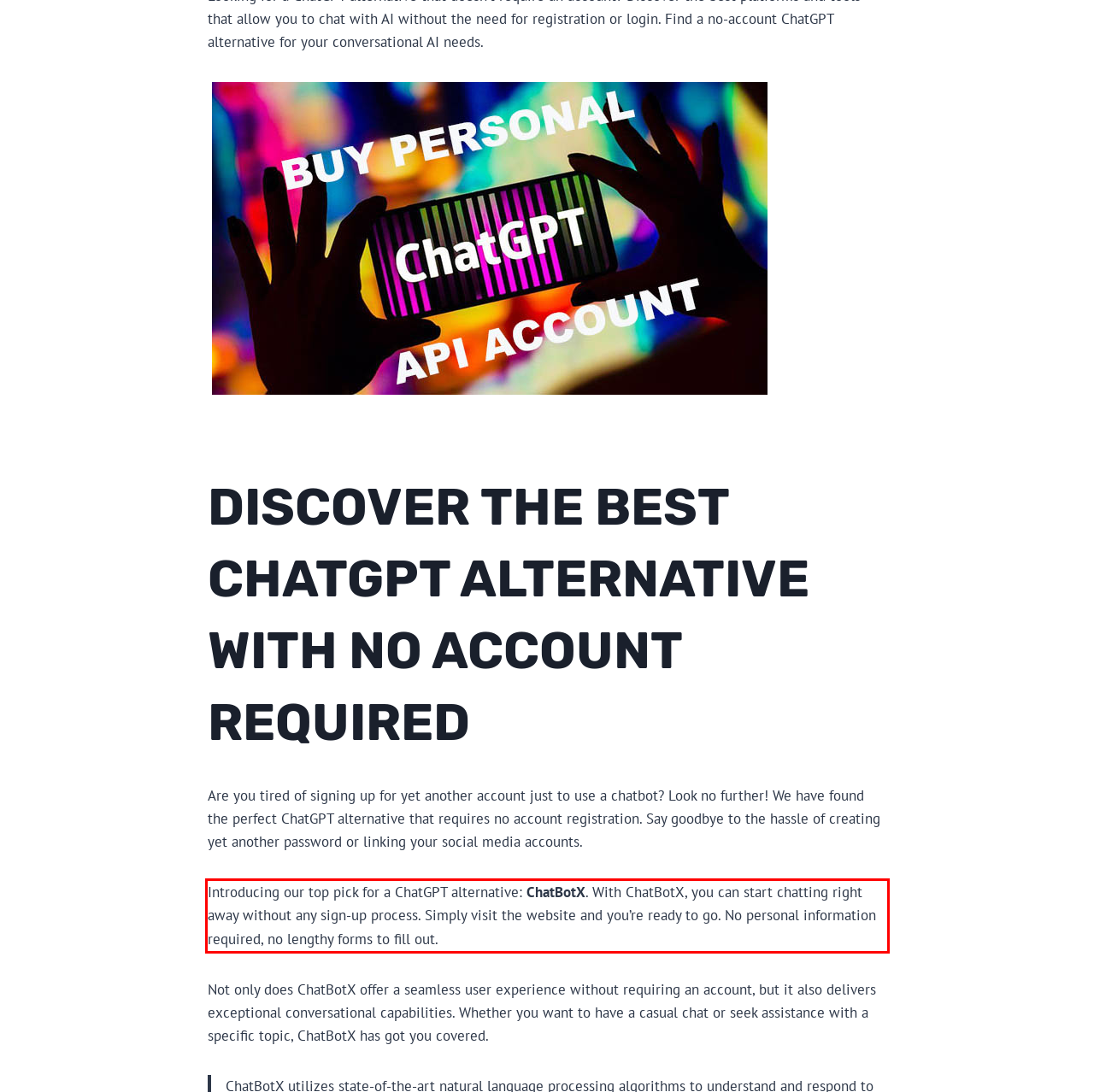Your task is to recognize and extract the text content from the UI element enclosed in the red bounding box on the webpage screenshot.

Introducing our top pick for a ChatGPT alternative: ChatBotX. With ChatBotX, you can start chatting right away without any sign-up process. Simply visit the website and you’re ready to go. No personal information required, no lengthy forms to fill out.